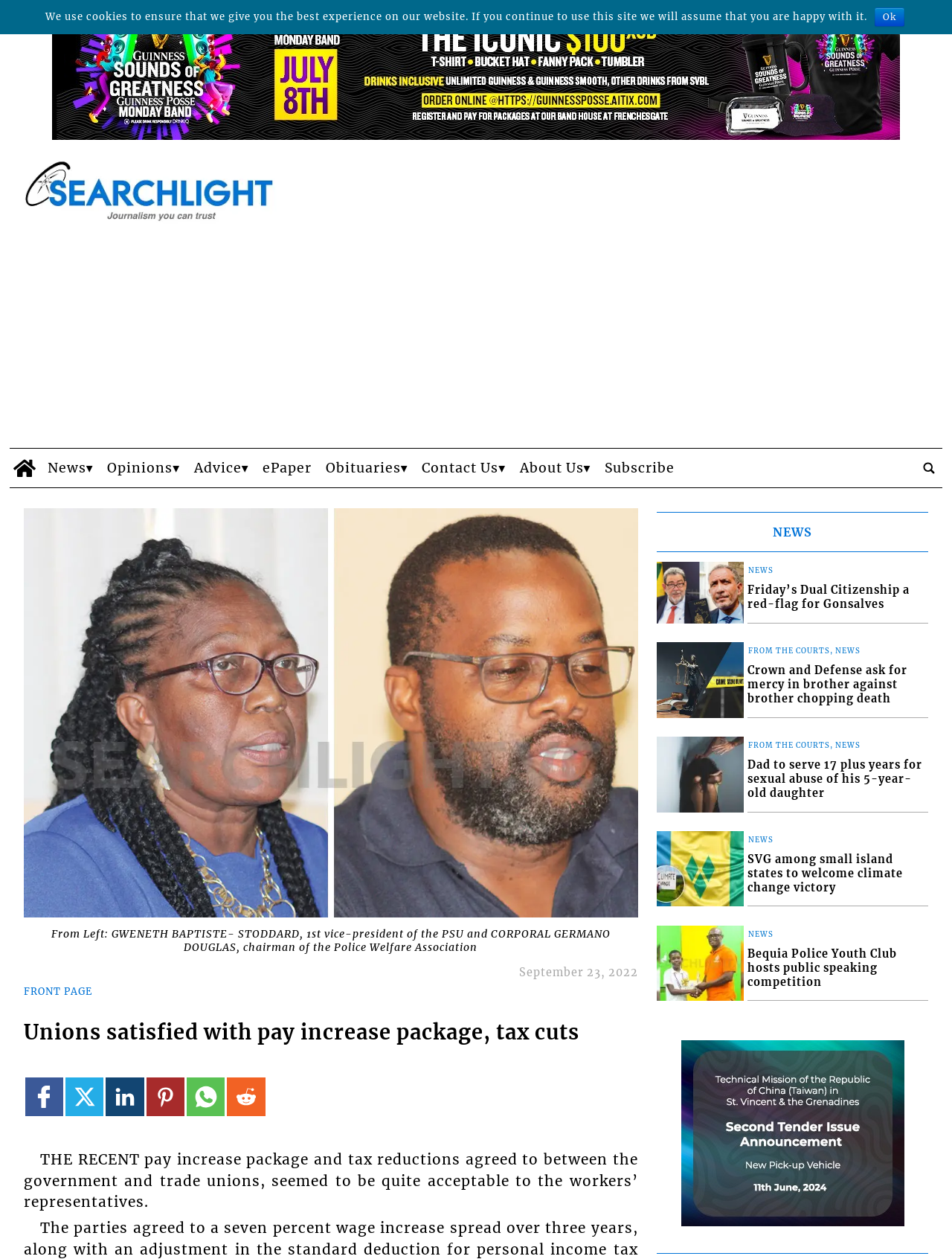What is the topic of the front page?
Please provide a single word or phrase as your answer based on the screenshot.

News